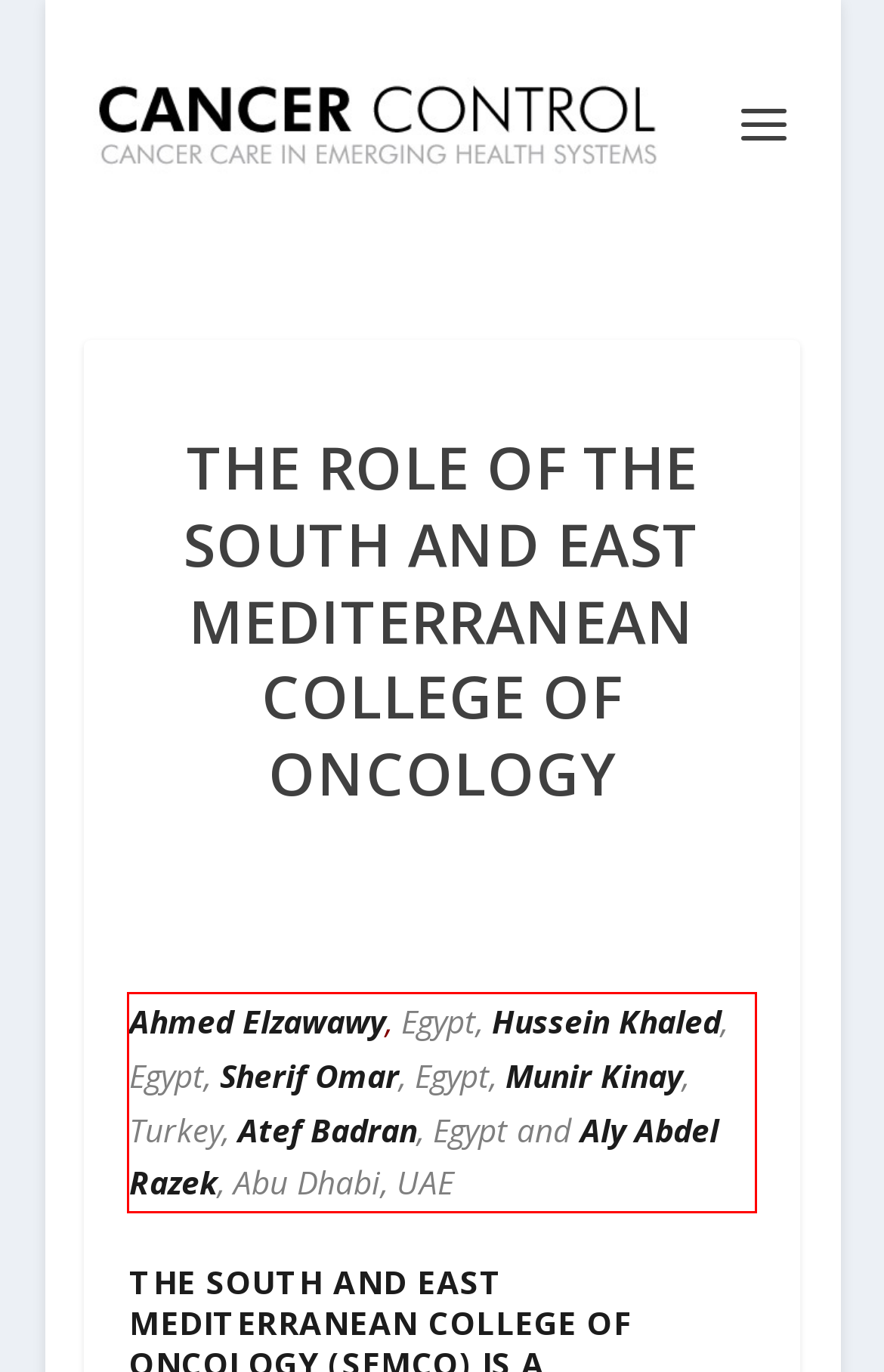Given a webpage screenshot, identify the text inside the red bounding box using OCR and extract it.

Ahmed Elzawawy, Egypt, Hussein Khaled, Egypt, Sherif Omar, Egypt, Munir Kinay, Turkey, Atef Badran, Egypt and Aly Abdel Razek, Abu Dhabi, UAE